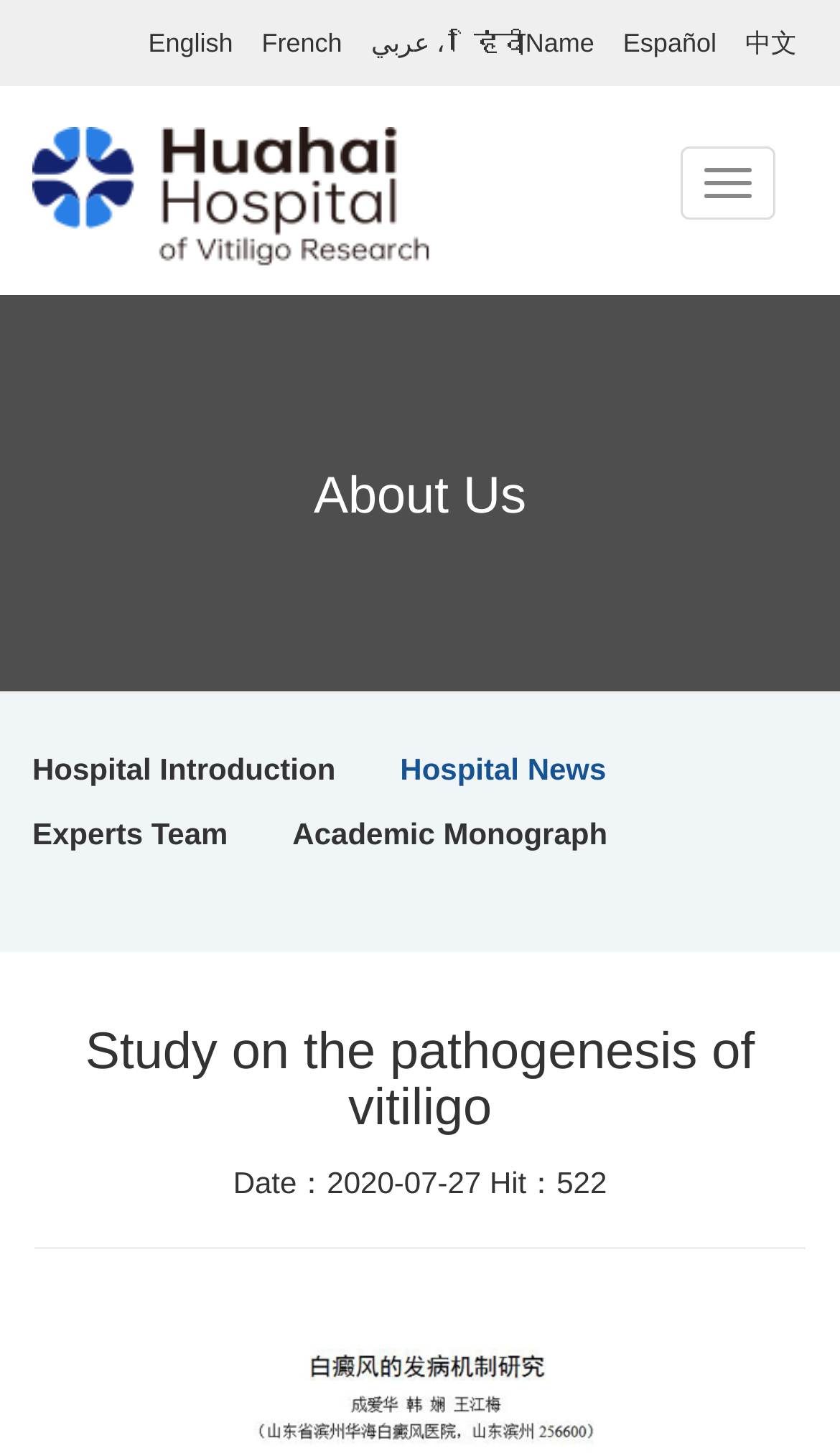Explain in detail what you observe on this webpage.

The webpage is about Huahai Vitiligo Hospital. At the top left, there are six language options: English, French, عربي (Arabic), हिंदी (Hindi), Español, and 中文 (Chinese). These links are aligned horizontally and take up about half of the top section of the page. 

To the right of the language options, there is a button labeled "Toggle navigation". Below the language options, there is a logo or an image related to the hospital, which takes up about a quarter of the page width. 

The main content of the page is divided into two sections. The first section has a heading "About Us" and contains four links: "Hospital Introduction", "Hospital News", "Experts Team", and "Academic Monograph". These links are arranged vertically and take up about half of the page width.

The second section has a heading "Study on the pathogenesis of vitiligo" and appears to be an article or a news post. It has a publication date "2020-07-27" and a hit count of "522". The article content is not provided in the accessibility tree, but it likely takes up the majority of the page's content area.